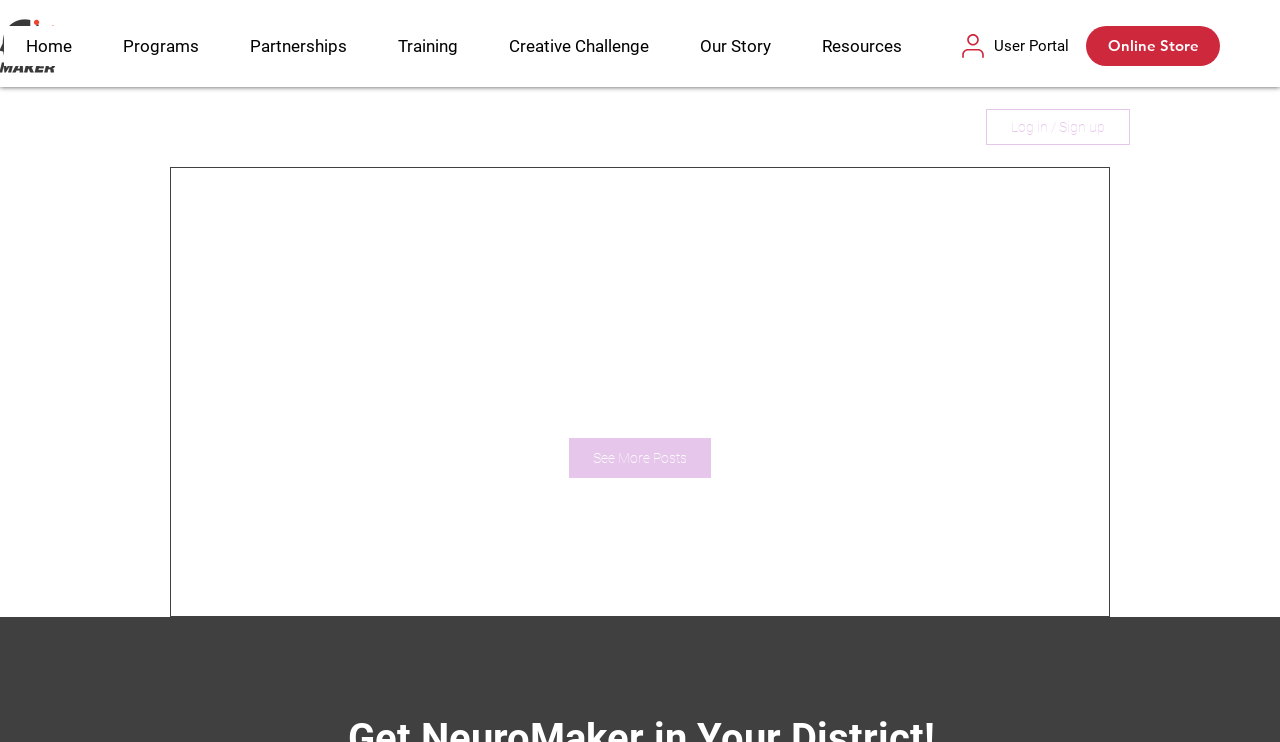Provide a brief response using a word or short phrase to this question:
What is suggested to the user after encountering an error?

Check out other posts